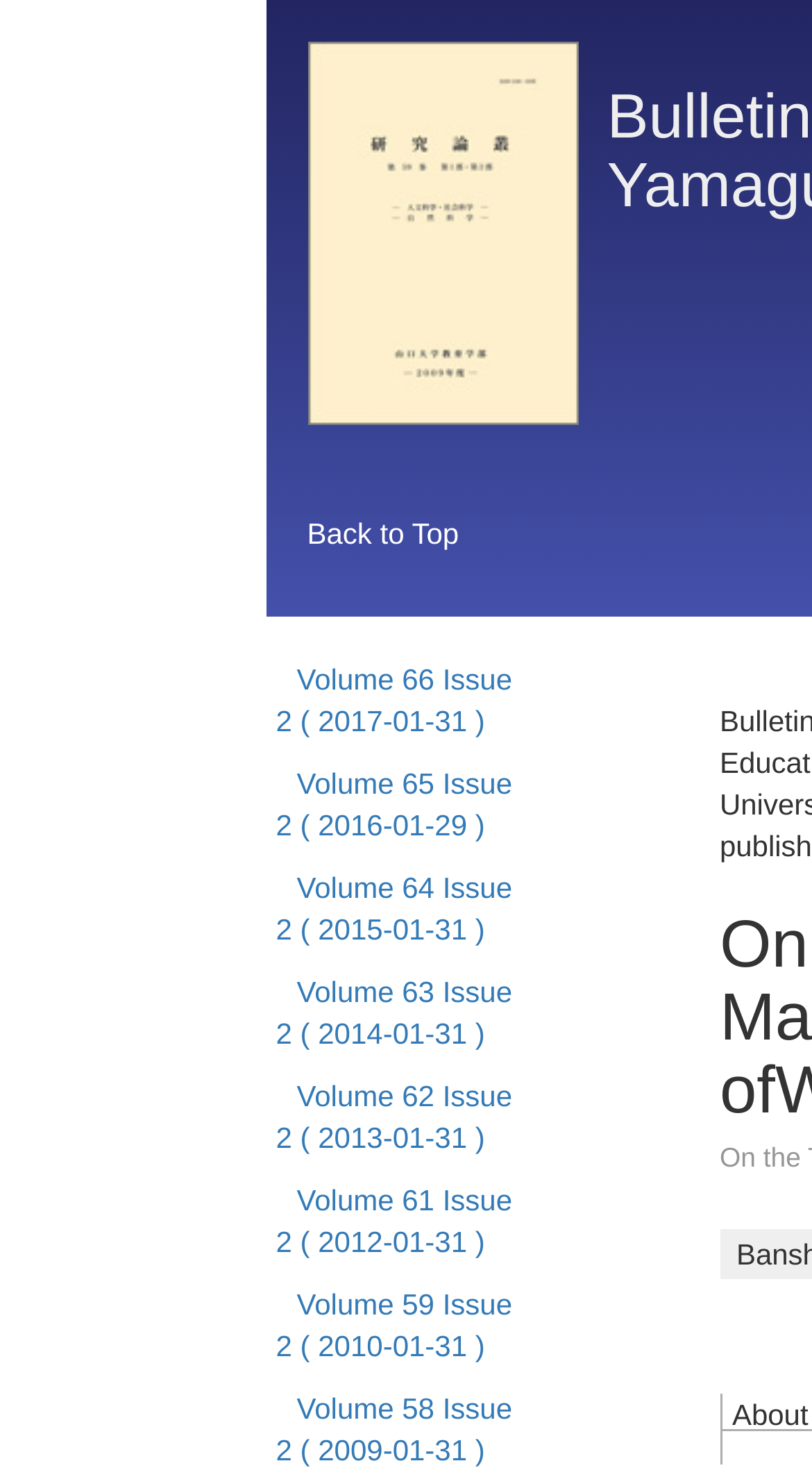Please identify the bounding box coordinates of the area that needs to be clicked to follow this instruction: "View Volume 62 Issue 2".

[0.34, 0.724, 0.631, 0.788]